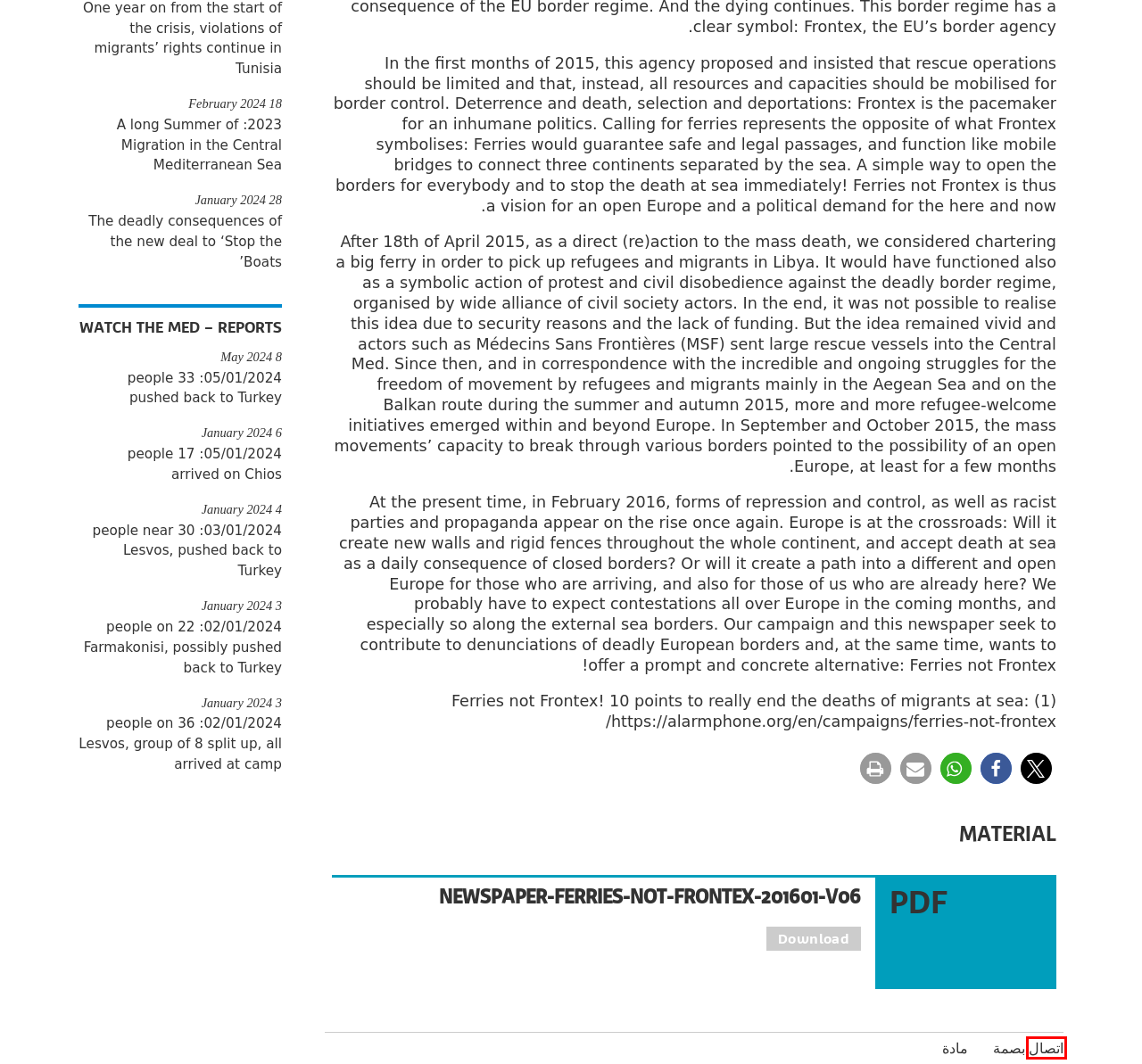Inspect the screenshot of a webpage with a red rectangle bounding box. Identify the webpage description that best corresponds to the new webpage after clicking the element inside the bounding box. Here are the candidates:
A. The deadly consequences of the new deal to ‘Stop the Boats’ - Alarm Phone | Alarm Phone
B. 02/01/2024: 36 people on Lesvos, group of 8 split up, all arrived at camp | Watch the Med
C. مادة - Alarm Phone | Alarm Phone
D. اتصال - Alarm Phone | Alarm Phone
E. 05/01/2024: 17 people arrived on Chios | Watch the Med
F. 05/01/2024: 33 people pushed back to Turkey | Watch the Med
G. Watch the Med
H. 2023: A long Summer of Migration in the Central Mediterranean Sea - Alarm Phone | Alarm Phone

D